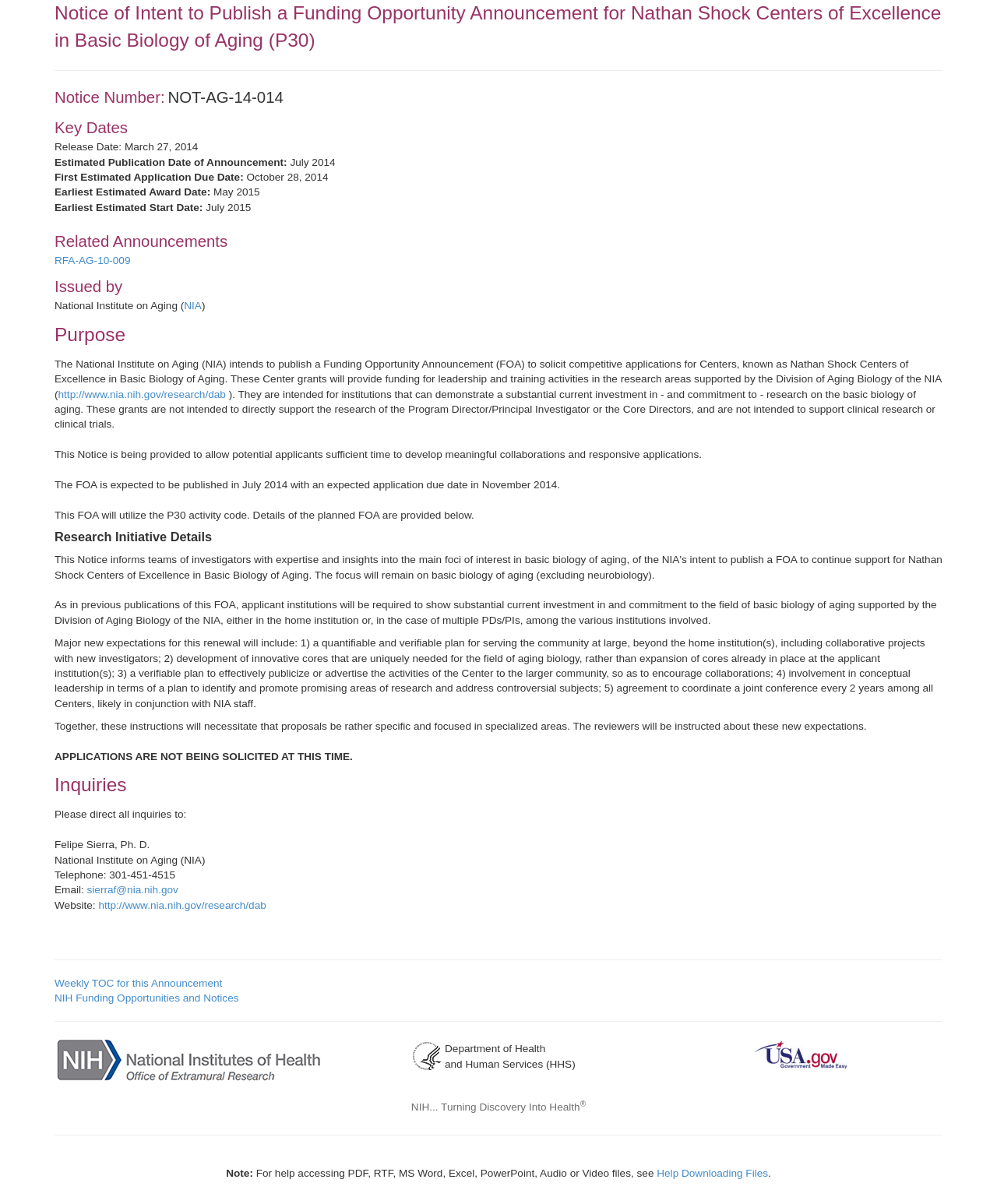Please locate the UI element described by "NIH Funding Opportunities and Notices" and provide its bounding box coordinates.

[0.055, 0.824, 0.239, 0.834]